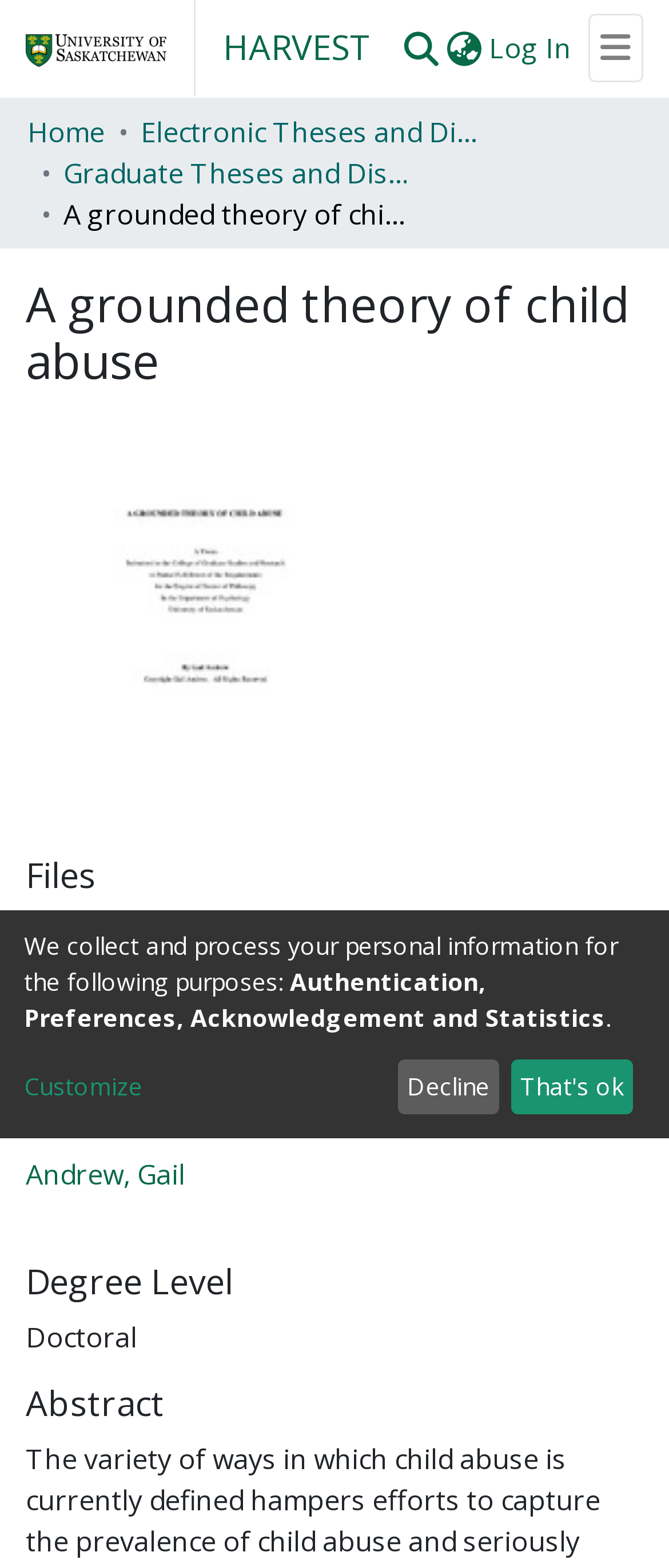Give a complete and precise description of the webpage's appearance.

This webpage appears to be a repository or academic database page, with a focus on a specific research paper titled "A grounded theory of child abuse". 

At the top left corner, there is a repository logo, accompanied by a link to the repository homepage. Next to it, there is a navigation bar with links to "HARVEST", user profile, search, language switch, and login options. 

Below the navigation bar, there is a main navigation menu with links to "About", "Communities & Collections", "Browse HARVEST", and "Statistics". 

The main content of the page is divided into sections. The first section displays the title of the research paper, "A grounded theory of child abuse", in a large font. Below it, there is a breadcrumb navigation menu showing the path to the current page, with links to "Home", "Electronic Theses and Dissertations", and "Graduate Theses and Dissertations". 

The next section displays metadata about the research paper, including the title, authors, date, degree level, and abstract. There are links to download the paper in PDF format and to view the authors' profiles. 

At the bottom of the page, there is a notice about the collection and processing of personal information, with links to customize settings and buttons to decline or accept the terms.